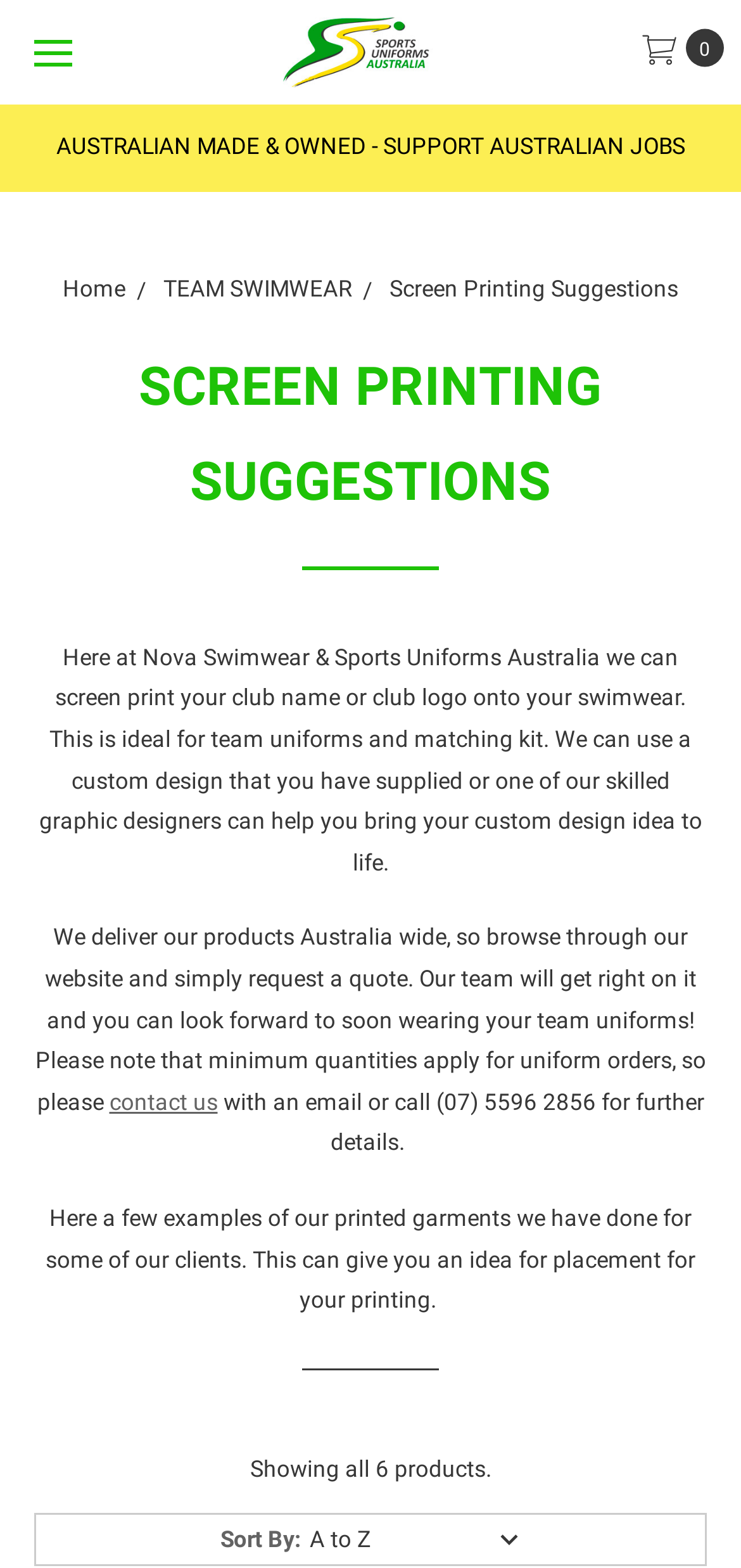Explain the webpage's design and content in an elaborate manner.

The webpage is about screen printing suggestions for custom items, specifically for team uniforms and swimwear. At the top left corner, there is a toggle menu link. On the top right corner, there is a link with the text "0". Below the toggle menu, there is a link with the text "SOFT EDGES SPORTSWEAR NOVA SWIMWEAR" accompanied by an image with the same text. 

To the right of the image, there is a generic element with the text "AUSTRALIAN MADE & OWNED - SUPPORT AUSTRALIAN JOBS". Below this element, there are three links: "Home", "TEAM SWIMWEAR", and "Screen Printing Suggestions", arranged from left to right. 

Below these links, there is a heading with the text "SCREEN PRINTING SUGGESTIONS". Following the heading, there are two paragraphs of text describing the screen printing services offered by Nova Swimwear & Sports Uniforms Australia. The first paragraph explains that they can screen print custom designs onto swimwear, while the second paragraph mentions that they deliver products Australia-wide and provides a call to action to request a quote.

Below the second paragraph, there is a link with the text "contact us". To the right of this link, there is a static text element with an email address and phone number for further details. 

Further down the page, there is a static text element with the text "Here a few examples of our printed garments we have done for some of our clients. This can give you an idea for placement for your printing." Below this element, there is a section displaying examples of printed garments, with a static text element showing "Showing all 6 products." and a sort by dropdown menu at the bottom.